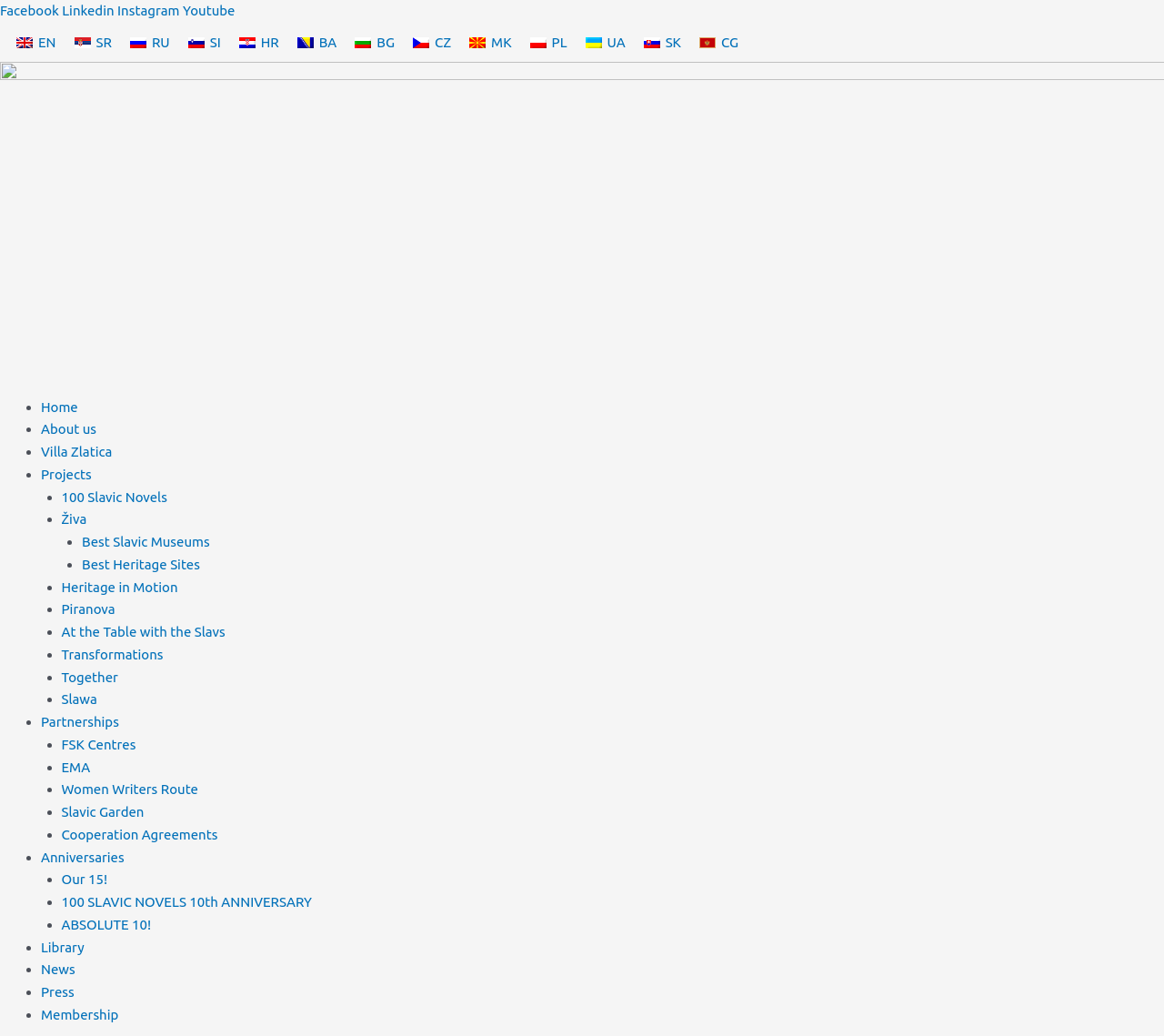What is the language of the webpage?
Based on the visual content, answer with a single word or a brief phrase.

Multiple